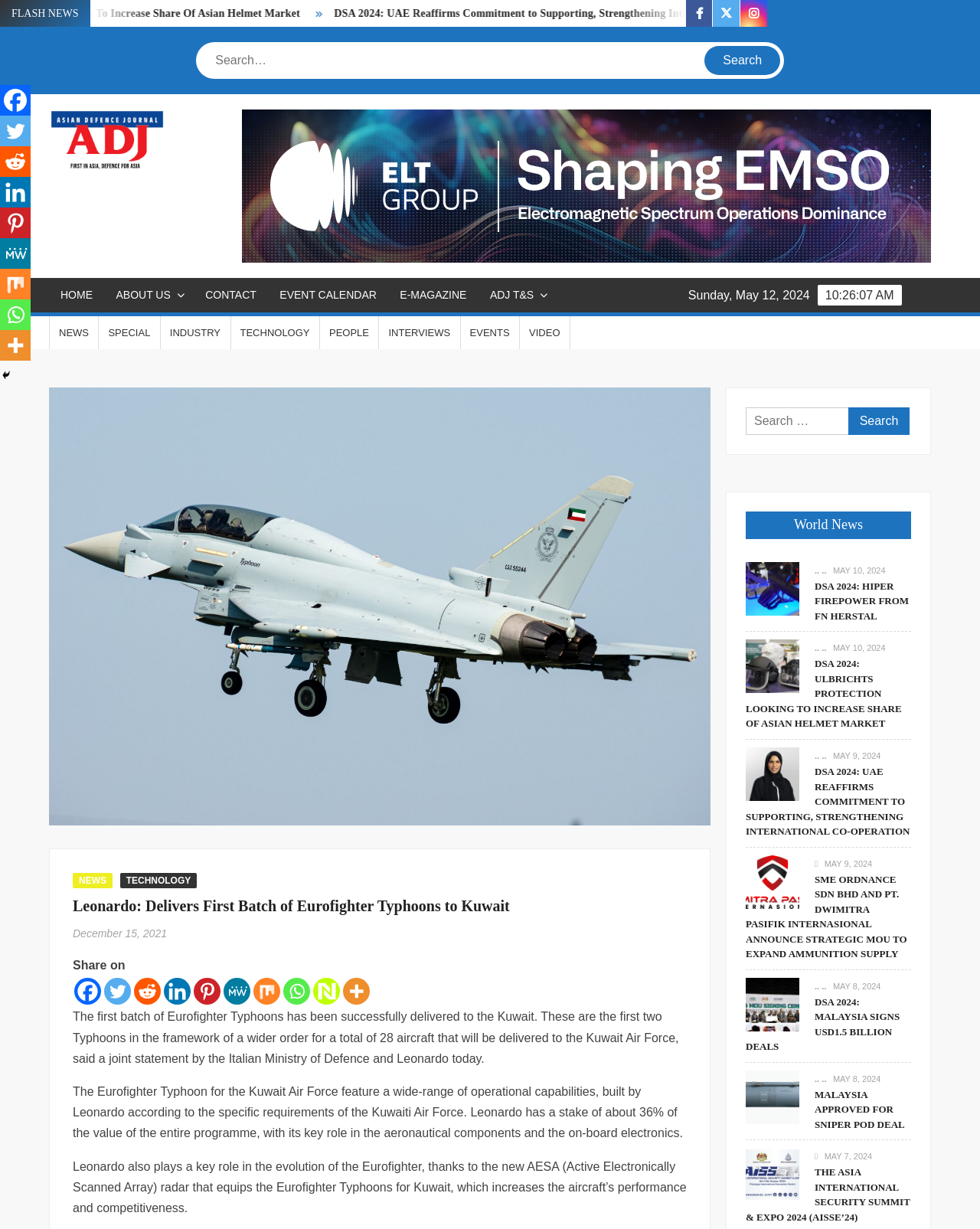Can you specify the bounding box coordinates of the area that needs to be clicked to fulfill the following instruction: "Read about Leonardo delivering Eurofighter Typhoons to Kuwait"?

[0.074, 0.728, 0.701, 0.747]